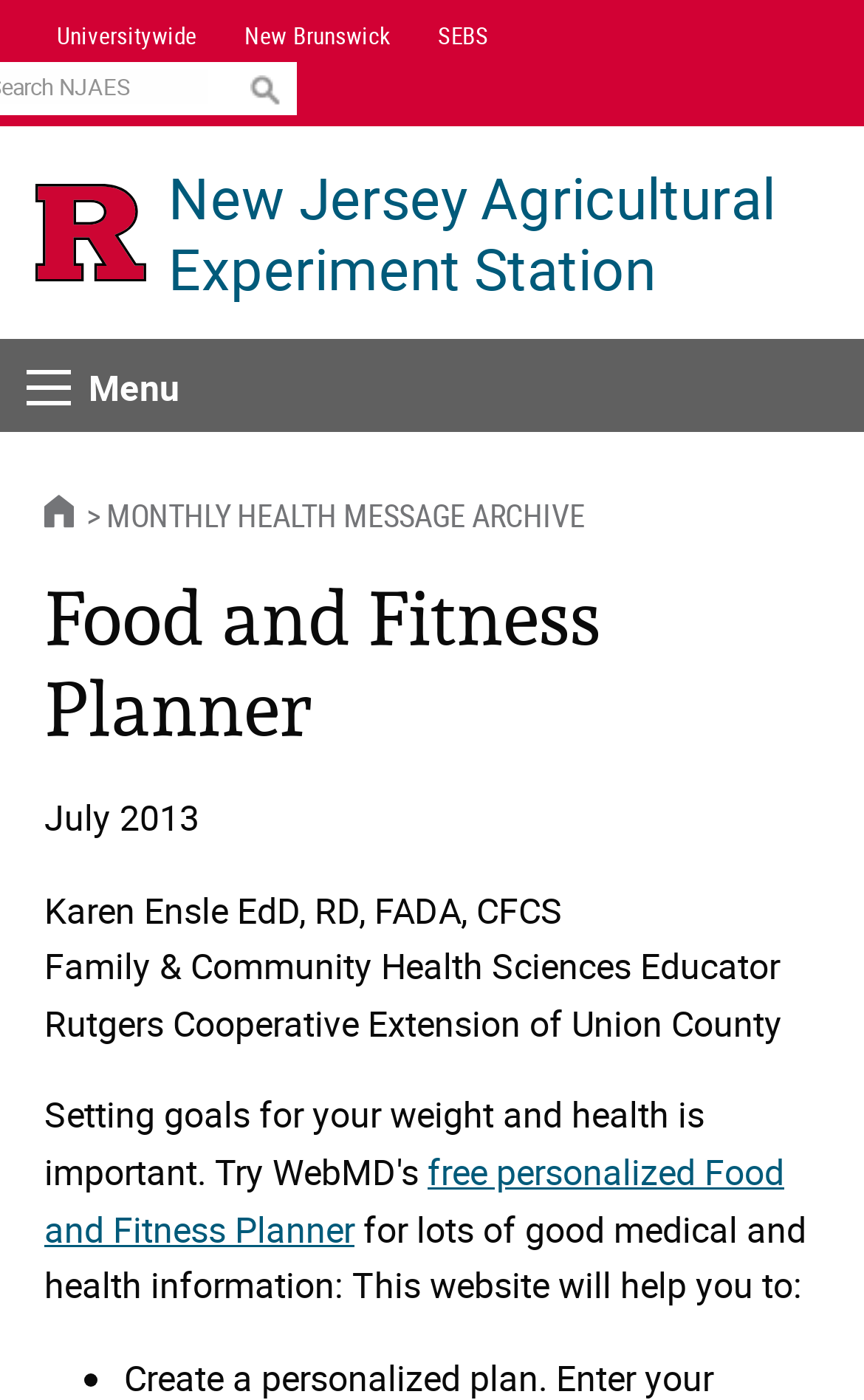Identify the bounding box coordinates of the clickable region to carry out the given instruction: "Go to Universitywide".

[0.038, 0.006, 0.255, 0.044]